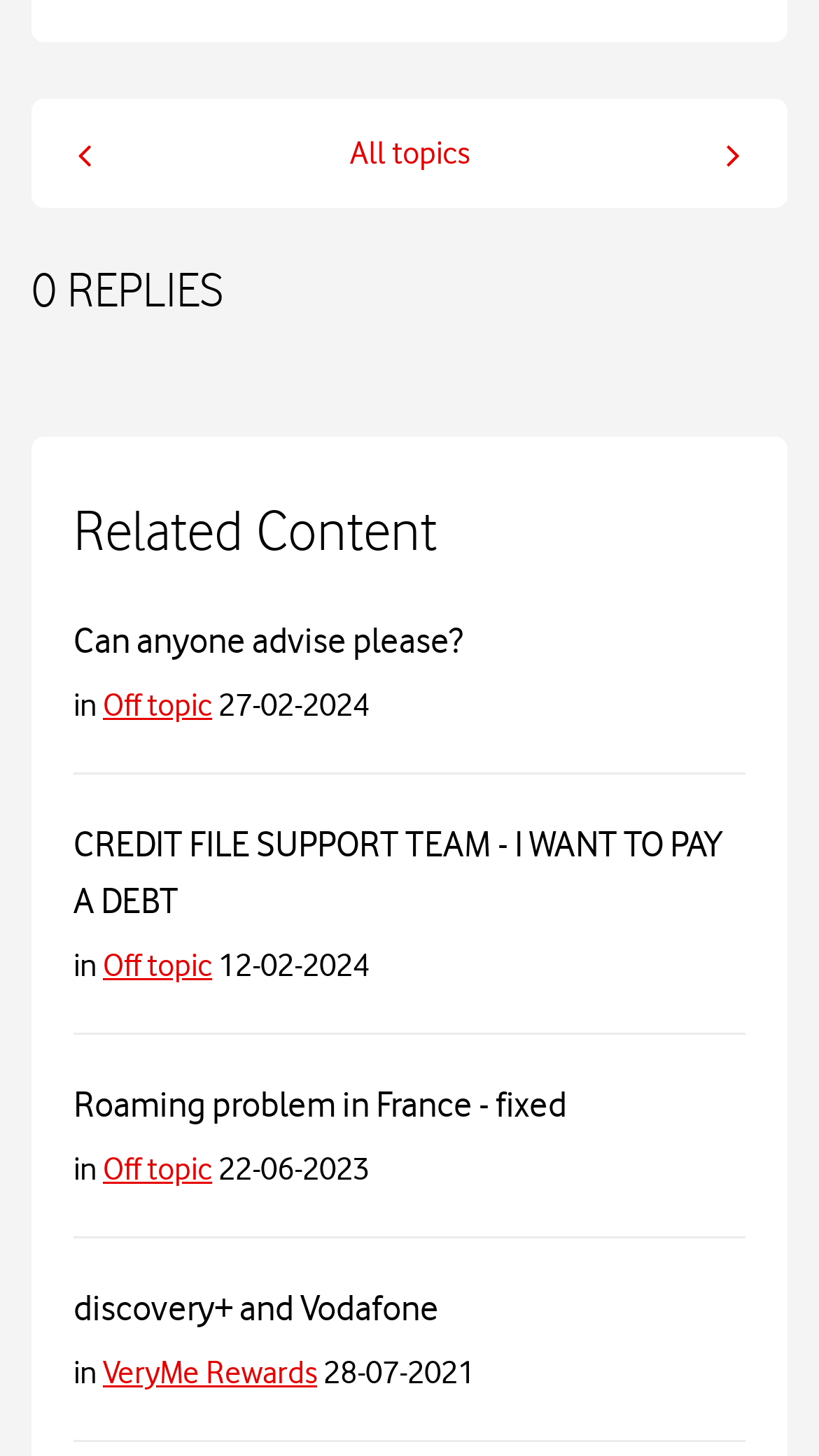Determine the bounding box coordinates for the region that must be clicked to execute the following instruction: "Check 'CREDIT FILE SUPPORT TEAM - I WANT TO PAY A DEBT' post".

[0.09, 0.565, 0.882, 0.633]